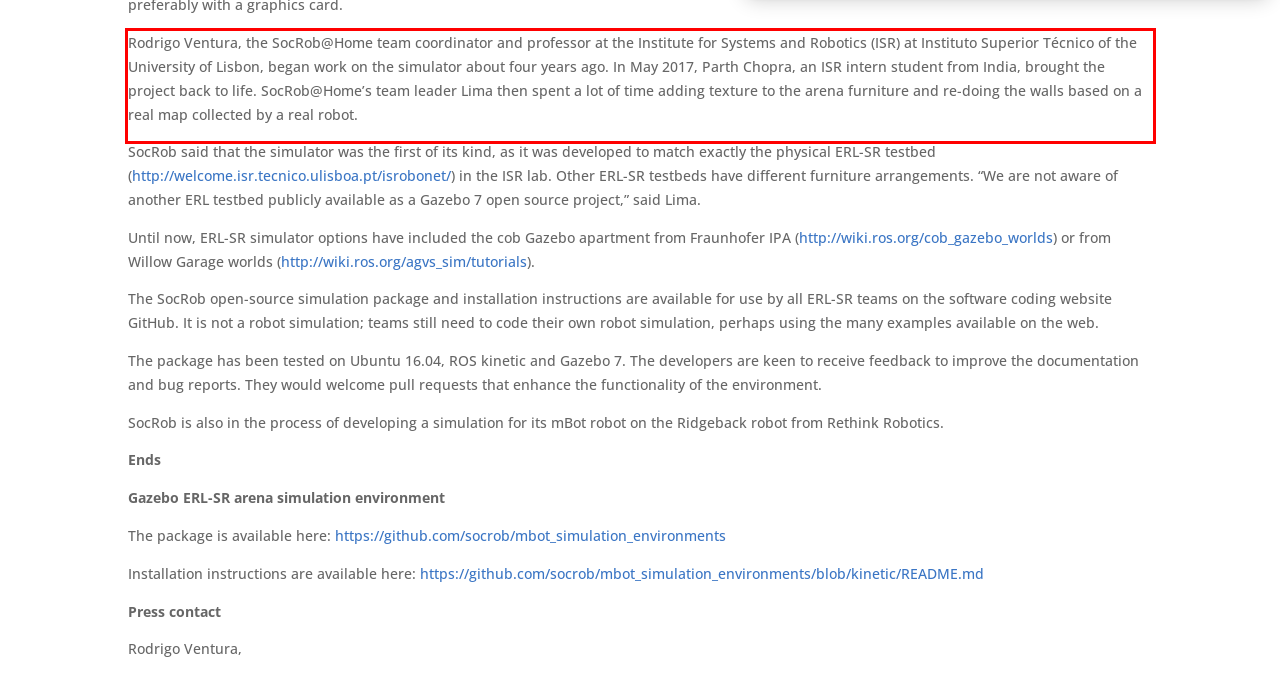Within the screenshot of a webpage, identify the red bounding box and perform OCR to capture the text content it contains.

Rodrigo Ventura, the SocRob@Home team coordinator and professor at the Institute for Systems and Robotics (ISR) at Instituto Superior Técnico of the University of Lisbon, began work on the simulator about four years ago. In May 2017, Parth Chopra, an ISR intern student from India, brought the project back to life. SocRob@Home’s team leader Lima then spent a lot of time adding texture to the arena furniture and re-doing the walls based on a real map collected by a real robot.